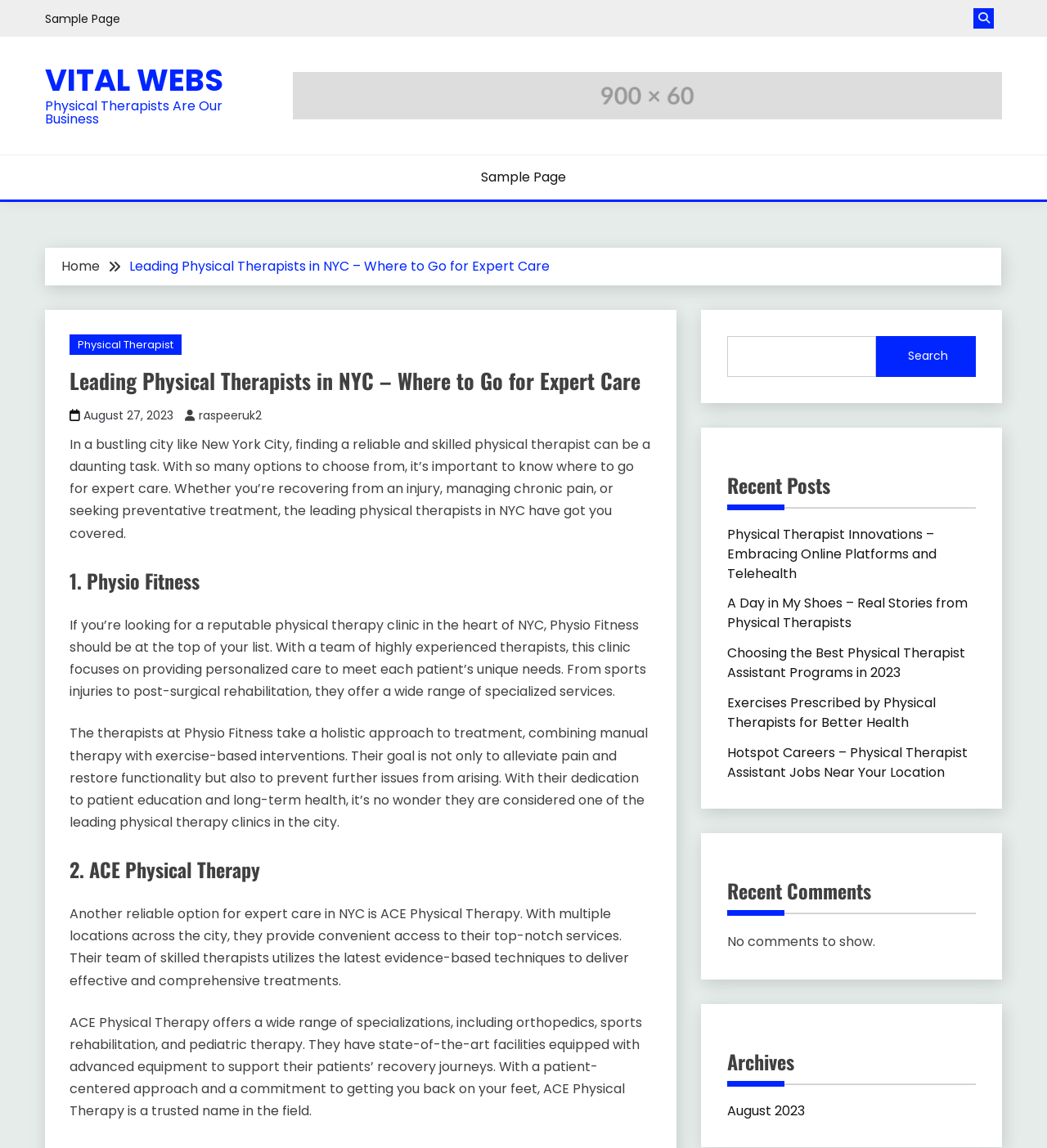Please examine the image and provide a detailed answer to the question: What is the location of the physical therapists listed?

According to the webpage, the physical therapists listed, Physio Fitness and ACE Physical Therapy, are located in New York City, providing expert care to patients in the area.